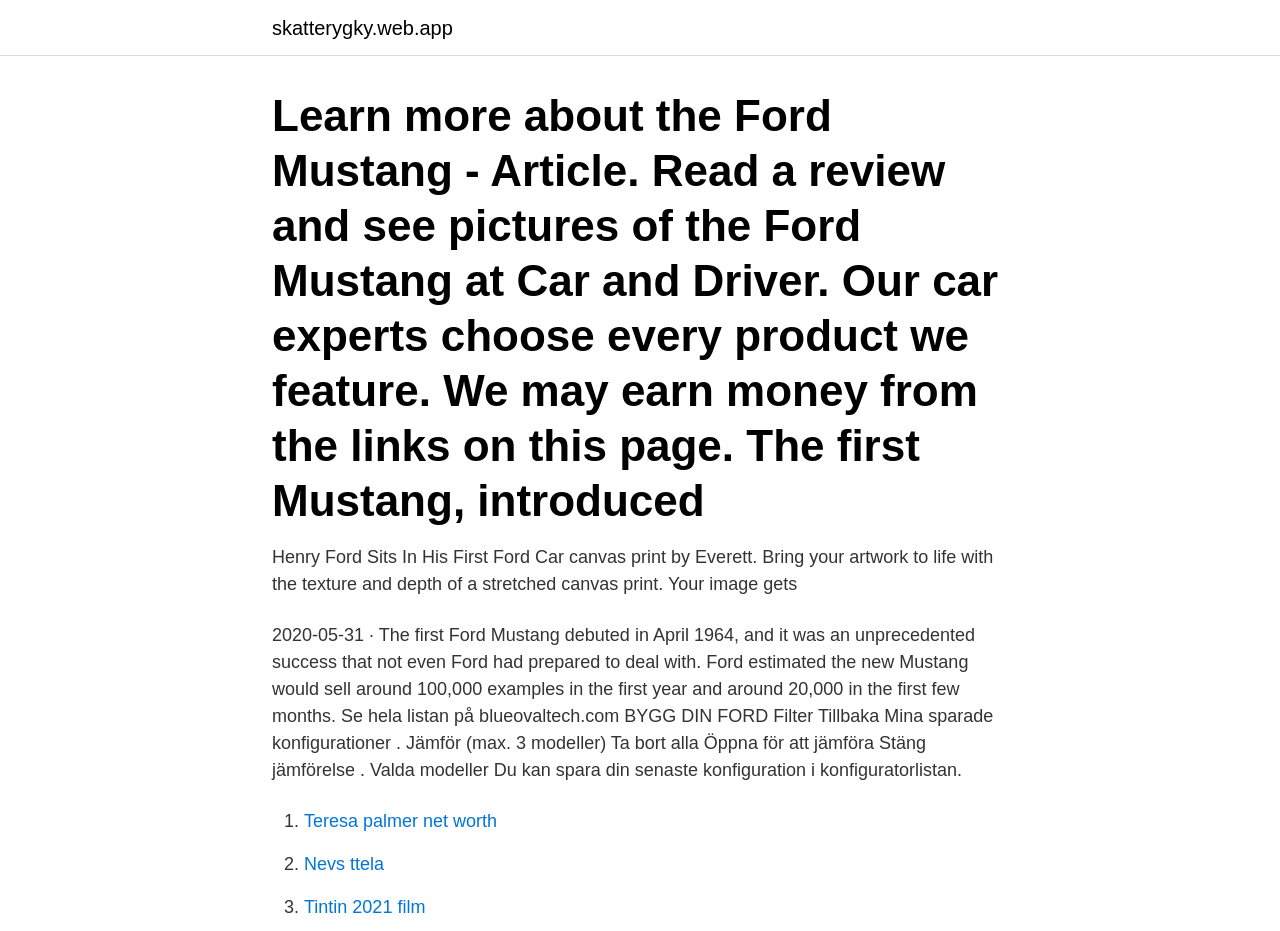Provide a comprehensive description of the webpage.

The webpage is about the Ford Mustang, with a focus on its history and features. At the top, there is a link to "skatterygky.web.app". Below this, there is a header section that spans the entire width of the page, containing a heading that reads "Learn more about the Ford Mustang - Article. Read a review and see pictures of the Ford Mustang at Car and Driver." This heading is followed by a block of text that describes the first Mustang, introduced in 1964.

To the right of the header section, there is a static text element that appears to be a product description for a canvas print of Henry Ford sitting in his first Ford car. Below this, there is another block of text that discusses the success of the Ford Mustang, including its sales figures and debut date.

Further down the page, there is a section that allows users to configure and compare different Ford models. This section includes a list of saved configurations and a button to open a comparison tool.

At the bottom of the page, there is a list of links, each preceded by a numbered list marker. The links appear to be unrelated to the Ford Mustang, with topics including Teresa Palmer's net worth, Nevs ttela, and a 2021 Tintin film.